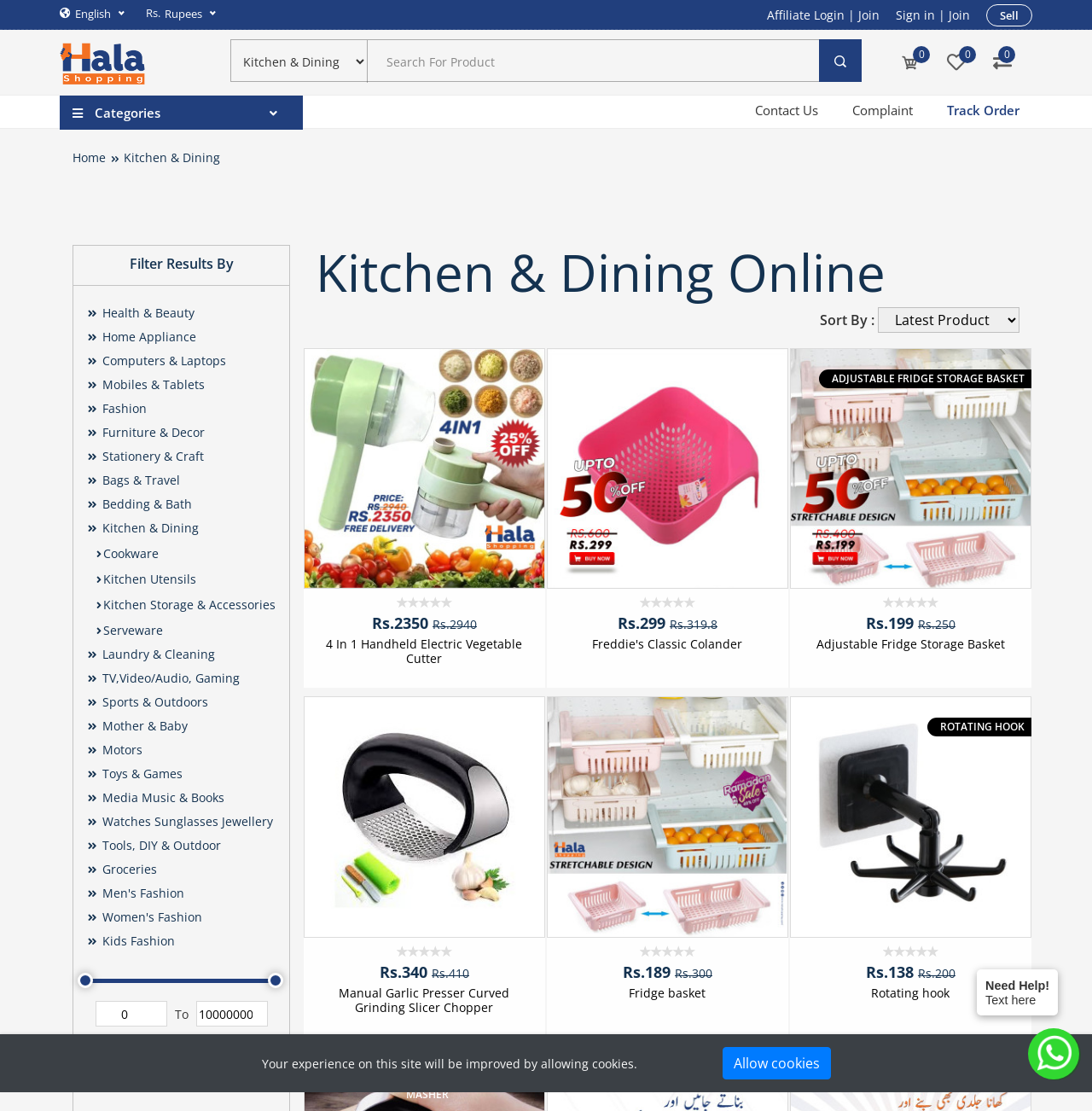Give a detailed account of the webpage, highlighting key information.

This webpage is an online shopping platform in Pakistan, specifically focused on kitchen and dining products. At the top, there is a header section with a title "The greatest online shopping in Pakistan" and a currency indicator "Rs." followed by a dropdown menu. On the right side of the header, there are links to "Affiliate Login", "Sign in", "Sell", and a search bar with a combobox and a search button.

Below the header, there is a navigation menu with categories such as "Home", "Kitchen & Dining", and others. The main content area is divided into two sections. On the left side, there is a filter section with links to various subcategories like "Cookware", "Kitchen Utensils", and "Serveware". On the right side, there is a product listing section with multiple products displayed in a grid layout.

Each product listing includes an image, product name, price, and ratings. The prices are displayed with a strikethrough original price and a discounted price. There are also "Add to Cart" and "Buy Now" buttons for each product. The product listing section is followed by a pagination section with spin buttons to navigate through the pages.

At the bottom of the page, there are links to "Contact Us", "Complaint", and "Track Order" sections. Overall, the webpage is designed to facilitate online shopping with a focus on kitchen and dining products.